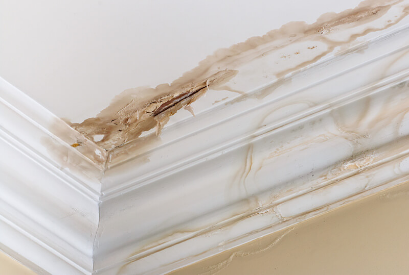What is the purpose of quick intervention?
Could you answer the question with a detailed and thorough explanation?

According to the caption, quick intervention is crucial to restore the room's safety and aesthetics and to prevent further damage, highlighting the importance of prompt action to maintain the room's integrity and appearance.